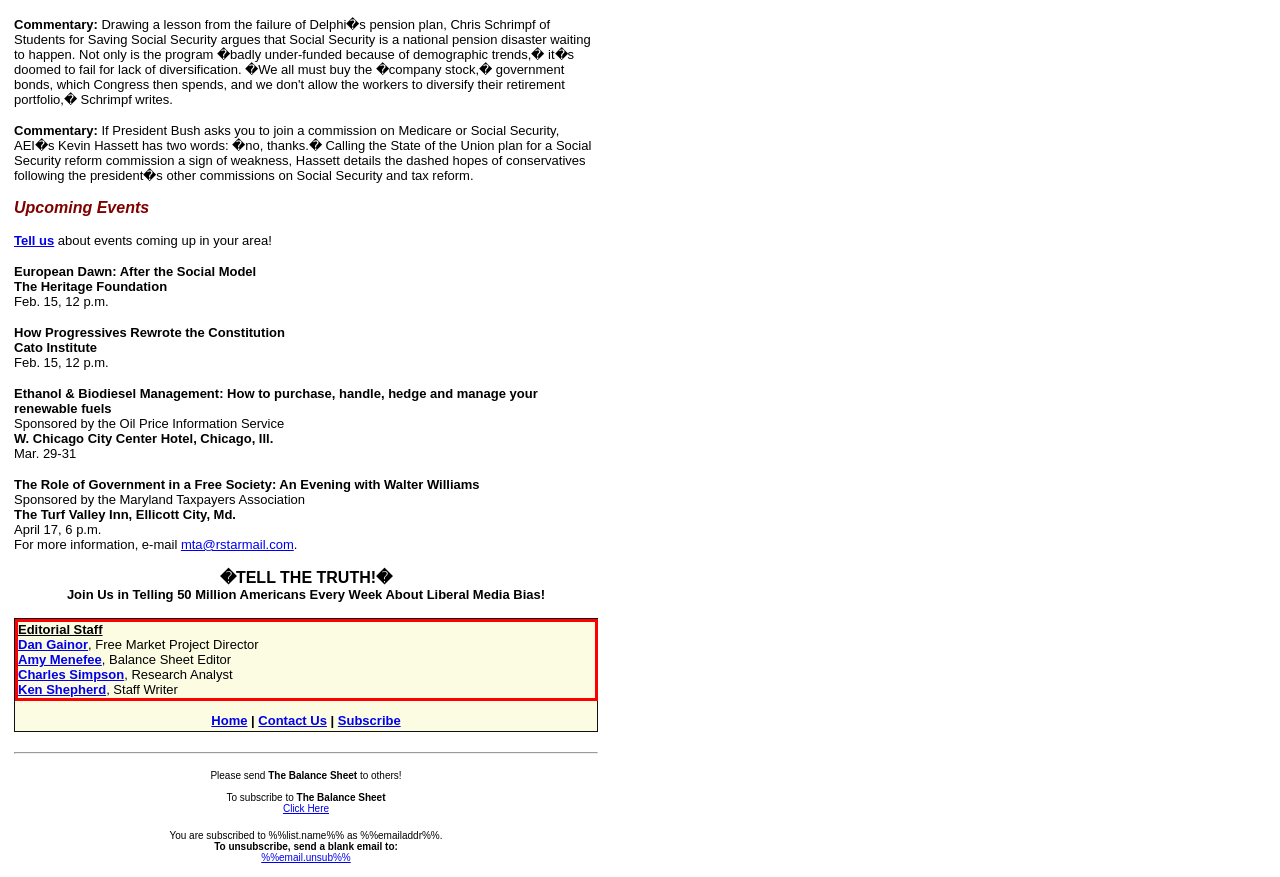Given a screenshot of a webpage with a red bounding box, extract the text content from the UI element inside the red bounding box.

Editorial Staff Dan Gainor, Free Market Project Director Amy Menefee, Balance Sheet Editor Charles Simpson, Research Analyst Ken Shepherd, Staff Writer